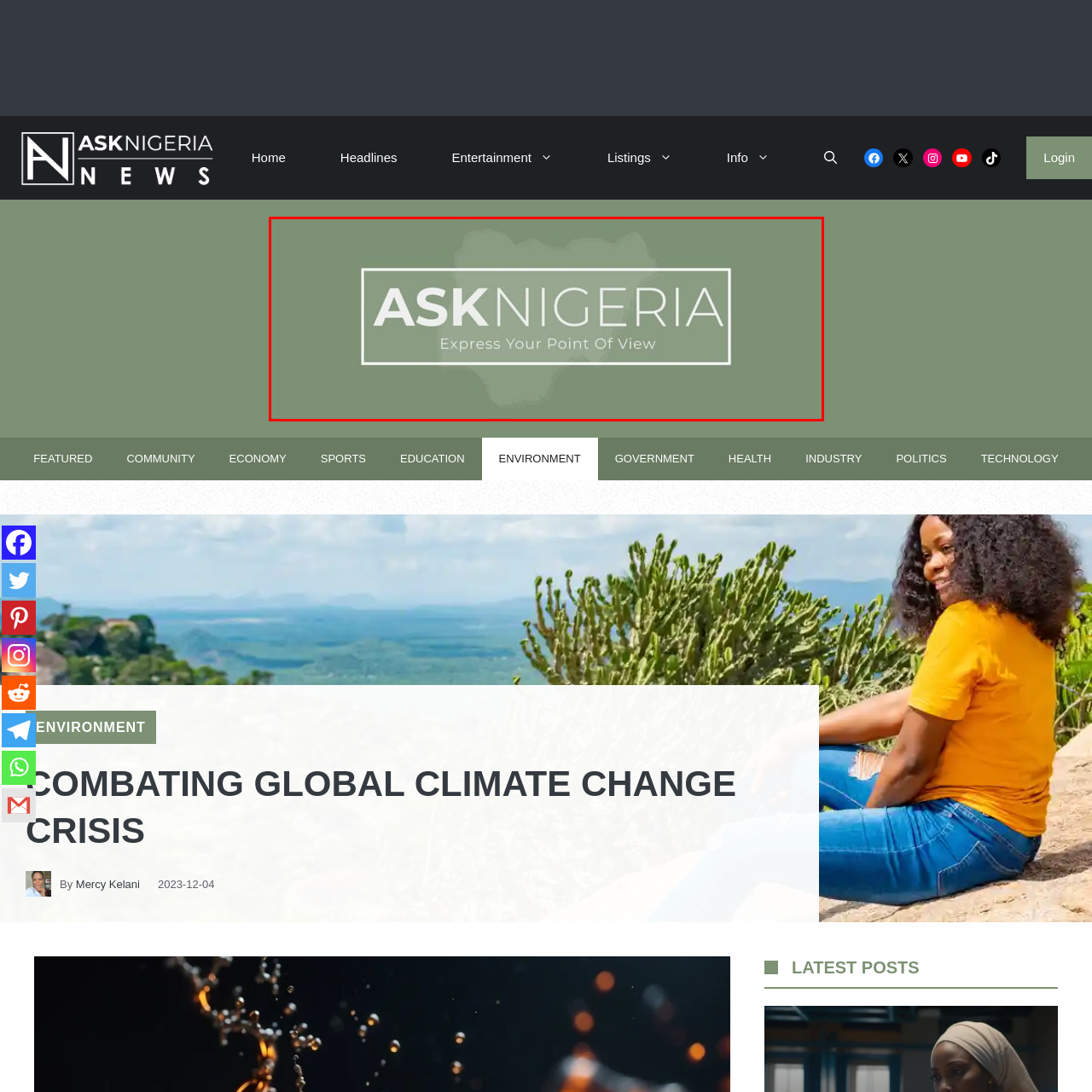Focus on the picture inside the red-framed area and provide a one-word or short phrase response to the following question:
What is the phrase written underneath 'ASK NIGERIA'?

Express Your Point Of View